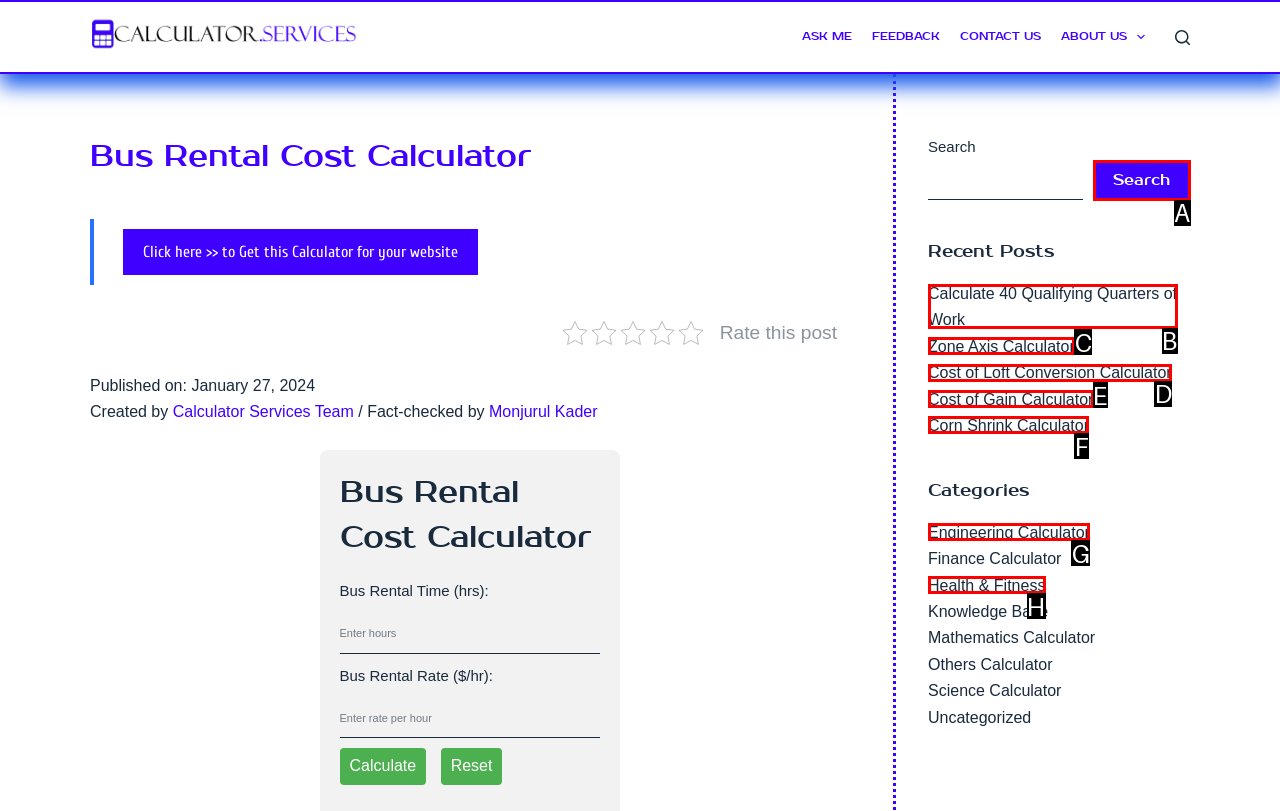From the given options, choose the HTML element that aligns with the description: Cost of Gain Calculator. Respond with the letter of the selected element.

E